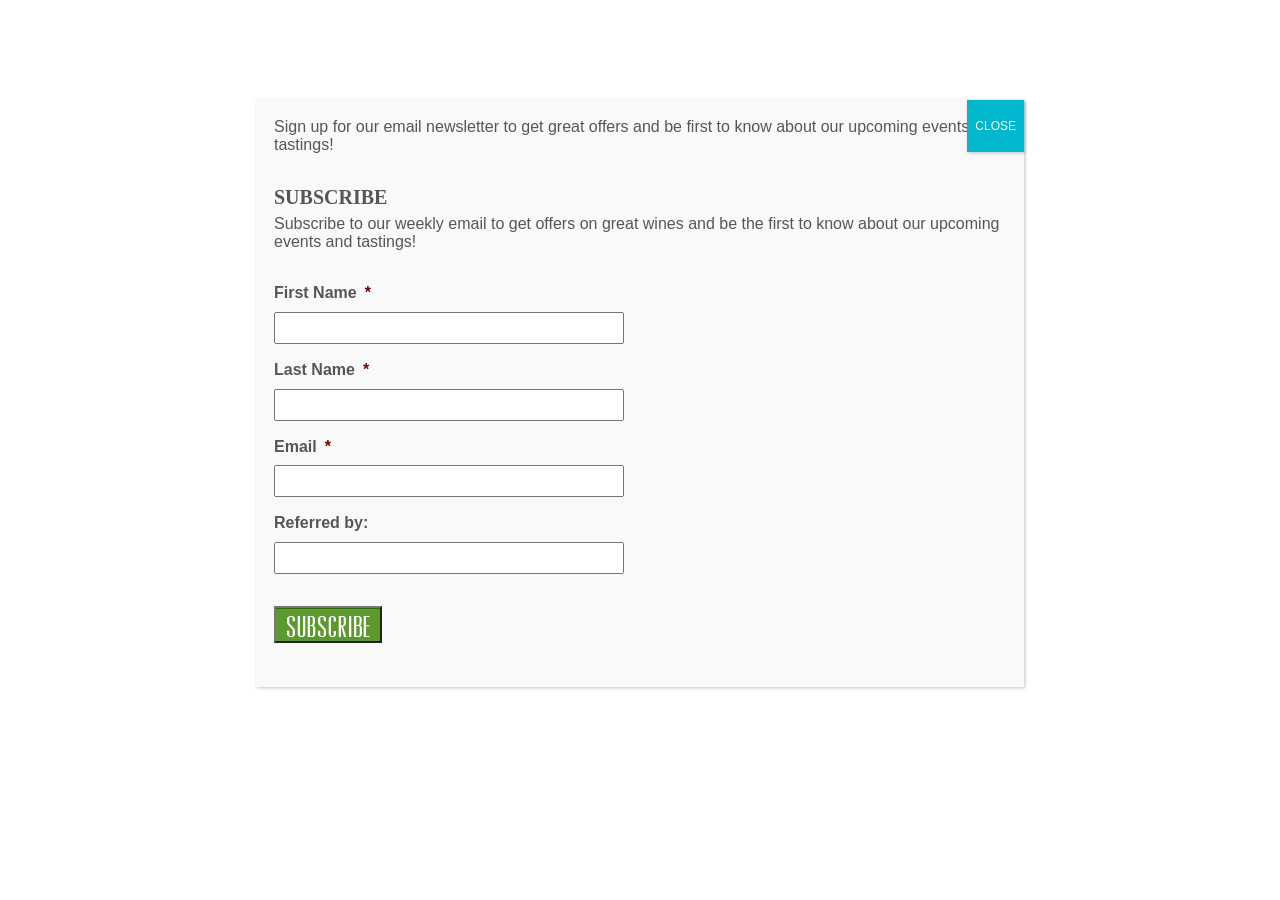Find the bounding box coordinates of the clickable area that will achieve the following instruction: "Click the ONLINE STORE link".

[0.269, 0.13, 0.369, 0.152]